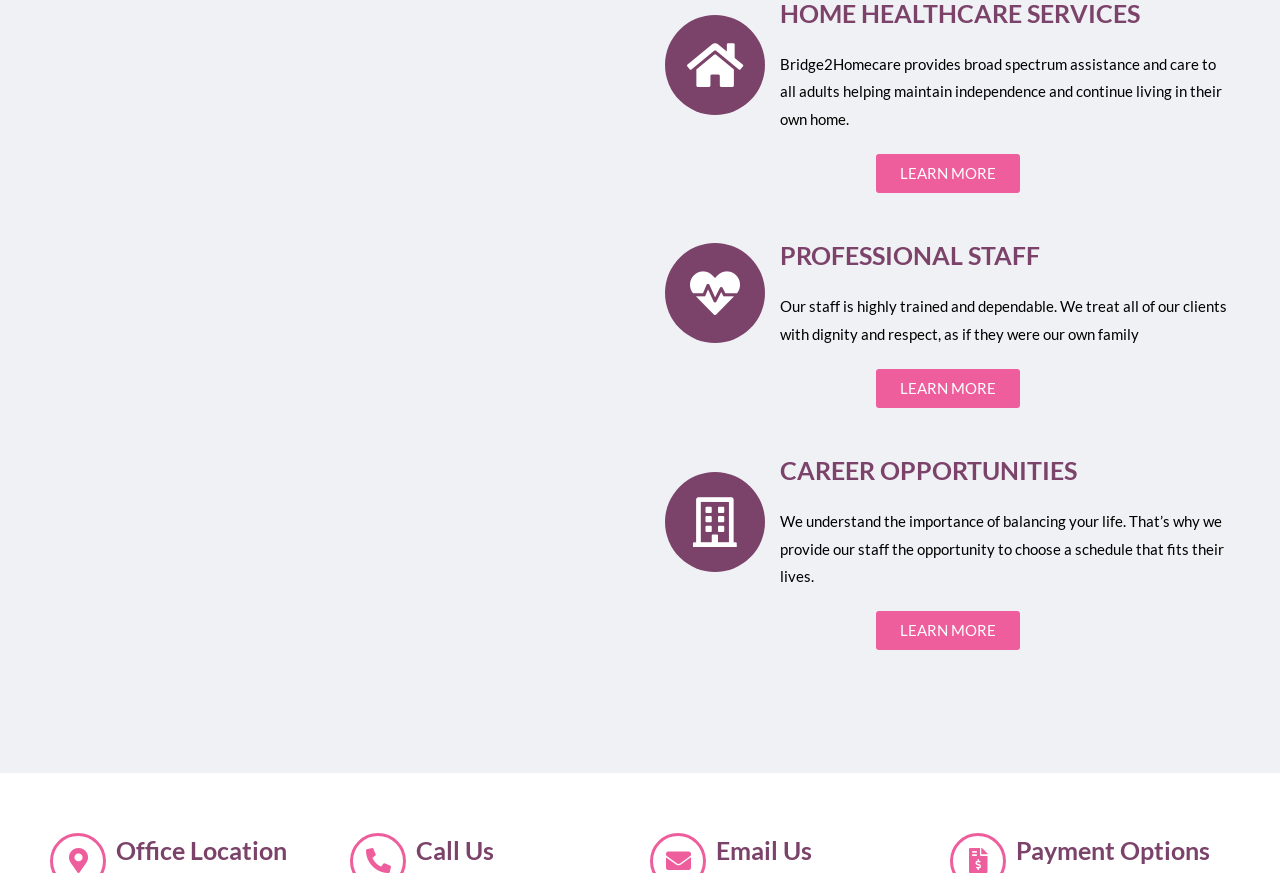Provide the bounding box coordinates of the HTML element described by the text: "firechiefsassociation@gmail.com". The coordinates should be in the format [left, top, right, bottom] with values between 0 and 1.

None